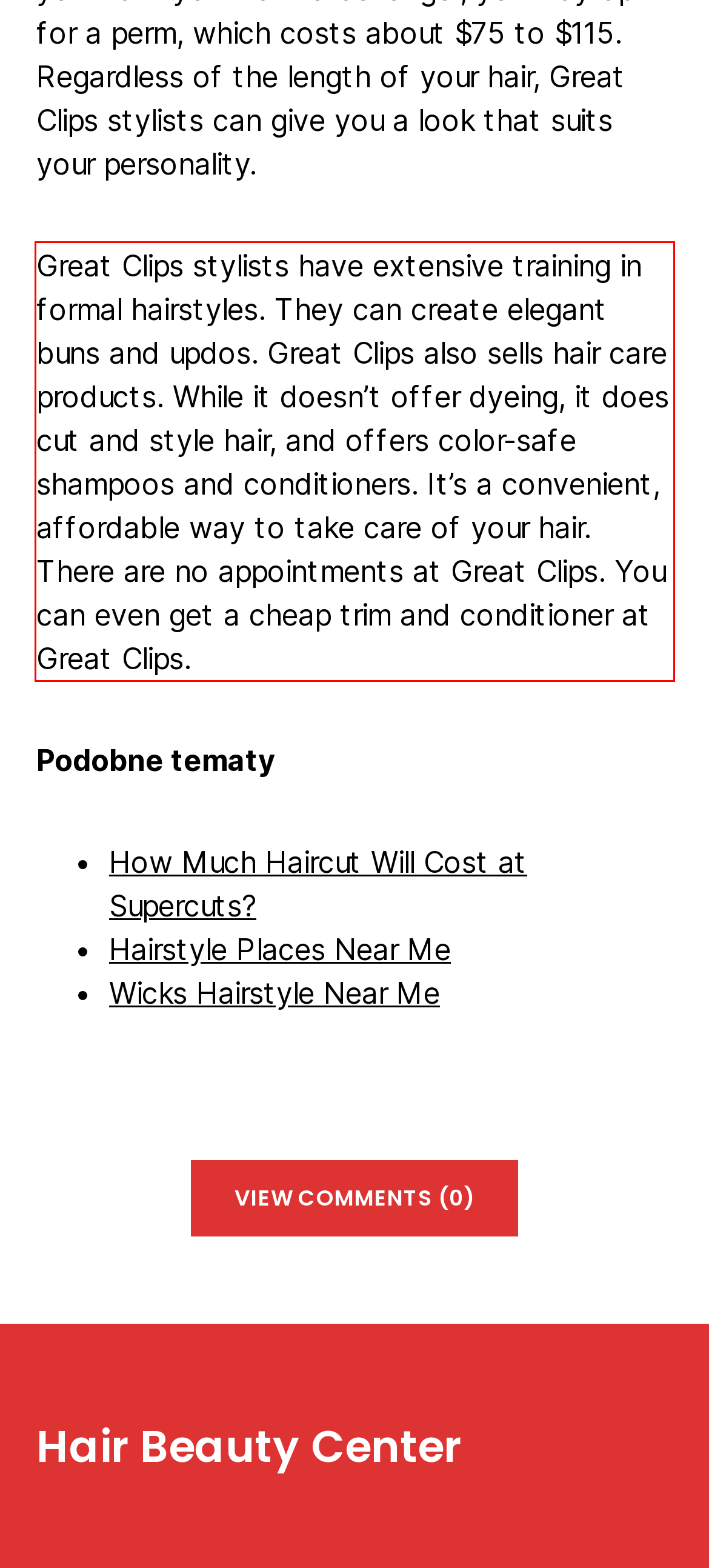The screenshot you have been given contains a UI element surrounded by a red rectangle. Use OCR to read and extract the text inside this red rectangle.

Great Clips stylists have extensive training in formal hairstyles. They can create elegant buns and updos. Great Clips also sells hair care products. While it doesn’t offer dyeing, it does cut and style hair, and offers color-safe shampoos and conditioners. It’s a convenient, affordable way to take care of your hair. There are no appointments at Great Clips. You can even get a cheap trim and conditioner at Great Clips.